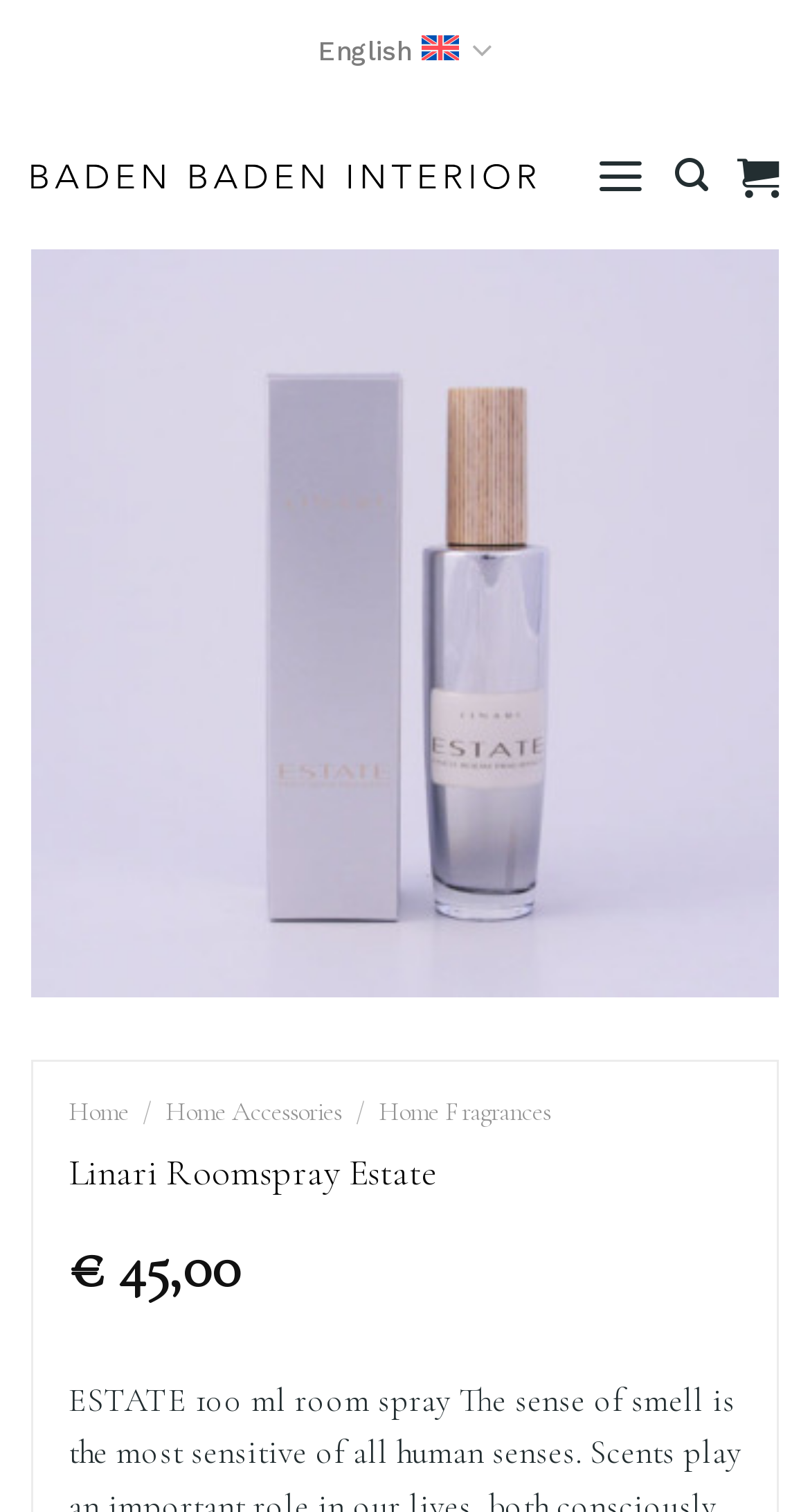How many navigation links are shown on the top of the webpage?
Using the image as a reference, give a one-word or short phrase answer.

3